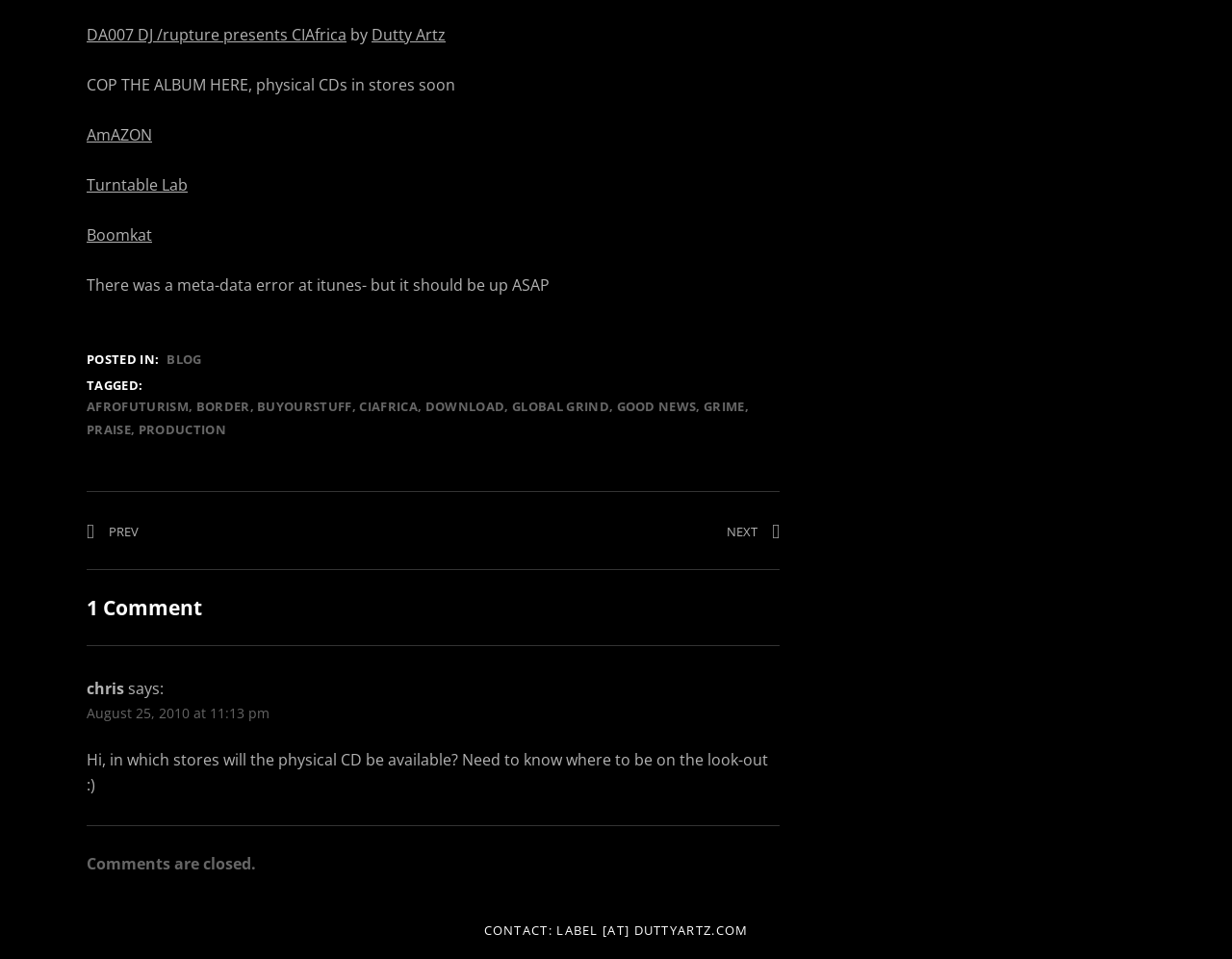Identify the bounding box coordinates of the section to be clicked to complete the task described by the following instruction: "Click on the link to the Dutty Artz website". The coordinates should be four float numbers between 0 and 1, formatted as [left, top, right, bottom].

[0.302, 0.025, 0.362, 0.047]